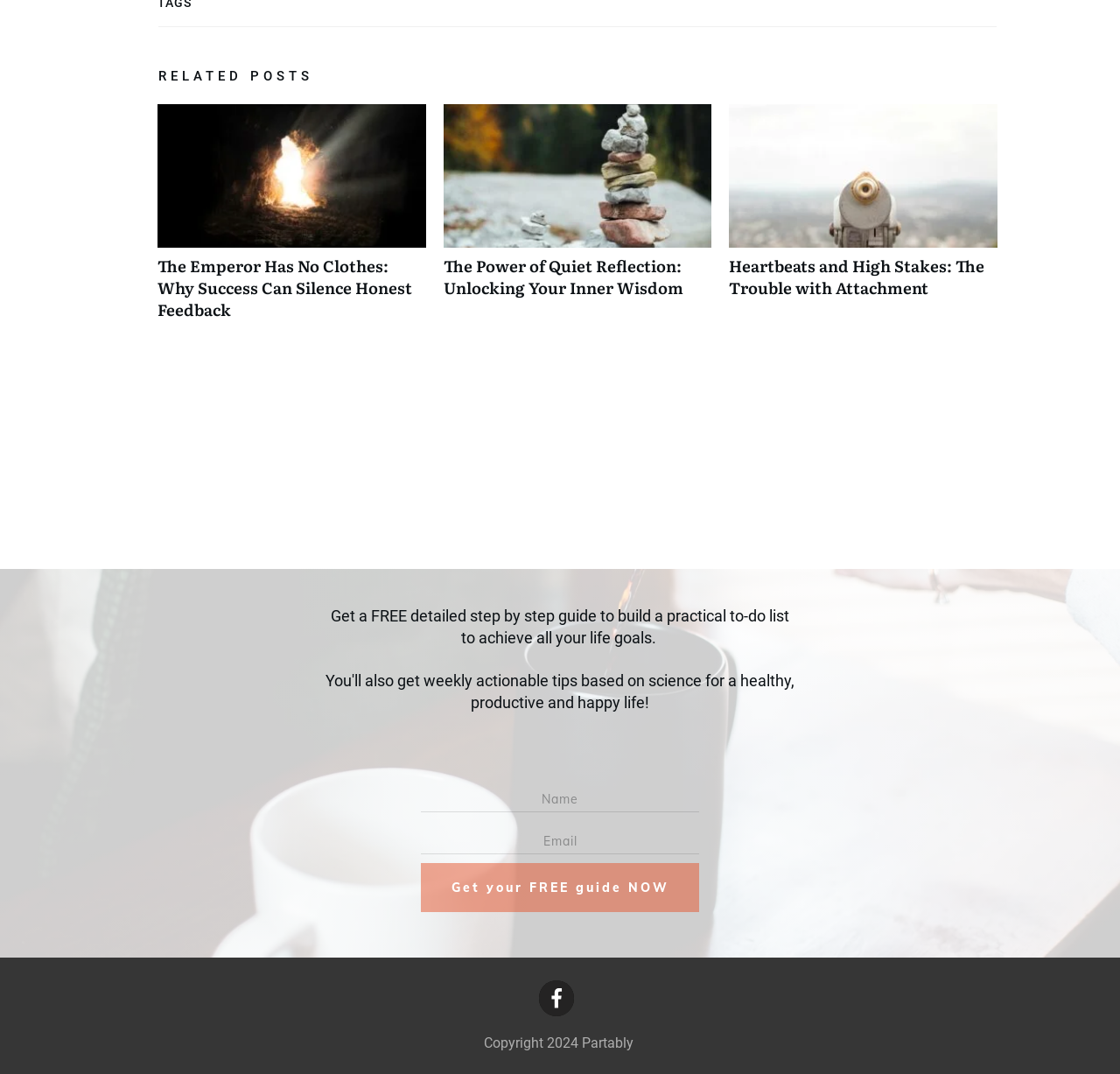Provide a one-word or one-phrase answer to the question:
How many input fields are there in the form?

2